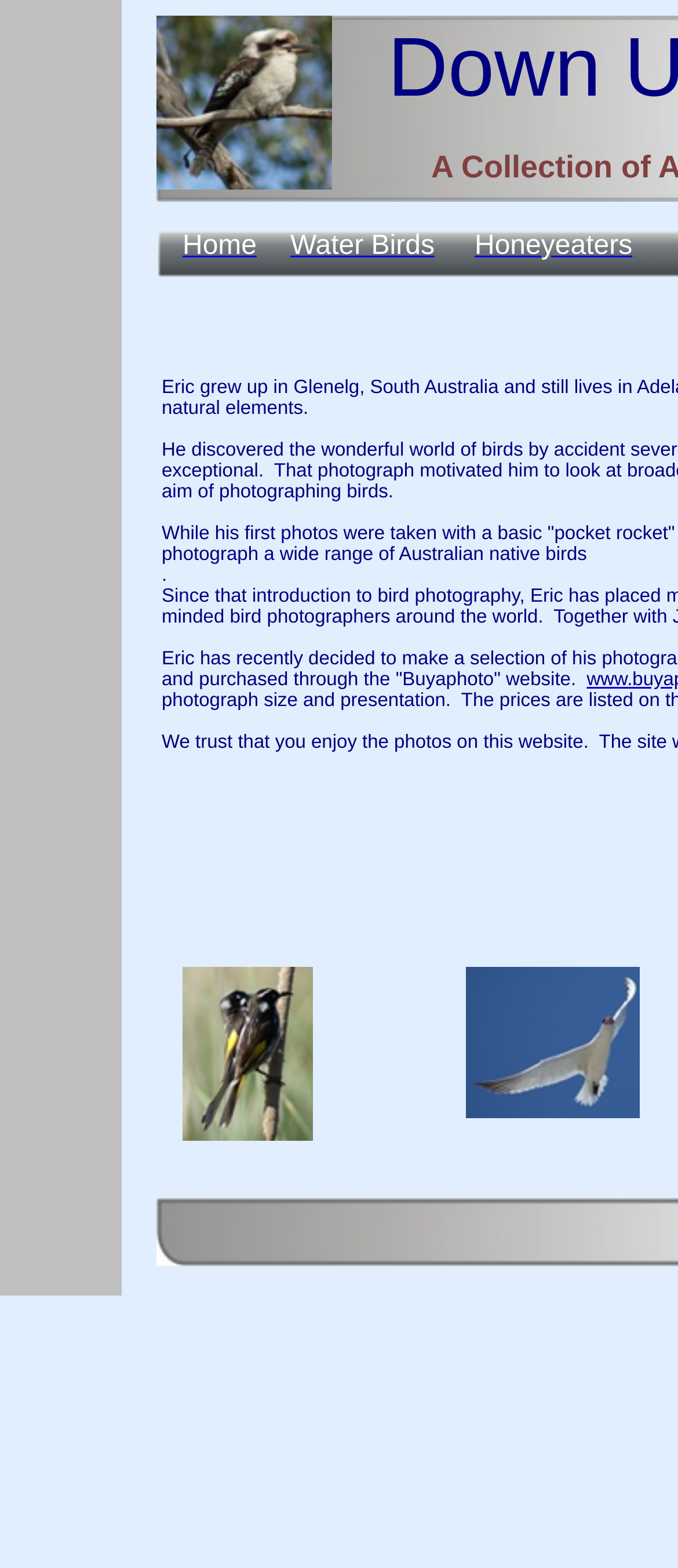Using the provided element description: "Water Birds", determine the bounding box coordinates of the corresponding UI element in the screenshot.

[0.428, 0.148, 0.641, 0.166]